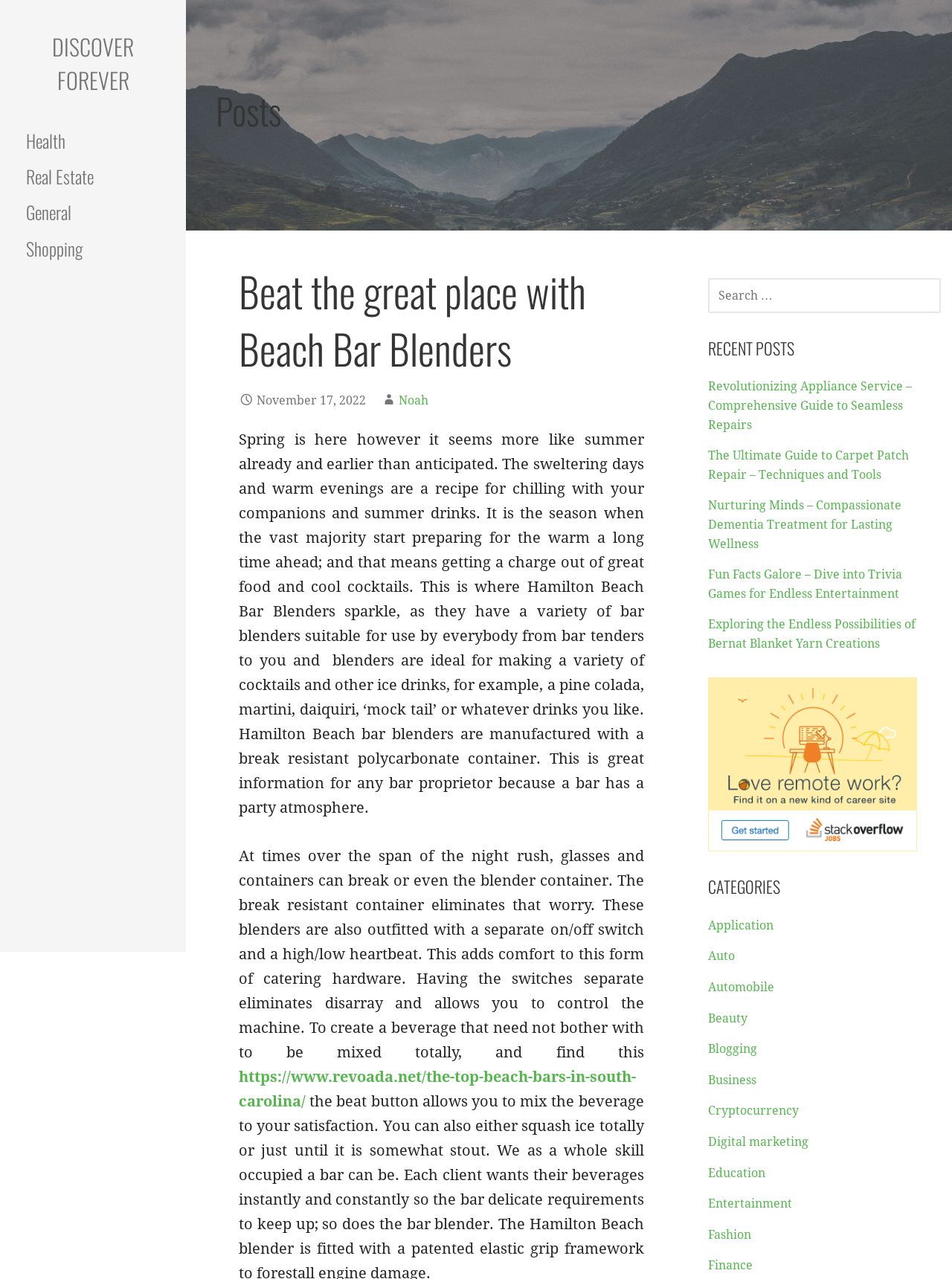Can you provide the bounding box coordinates for the element that should be clicked to implement the instruction: "Click on 'DISCOVER FOREVER'"?

[0.055, 0.023, 0.141, 0.076]